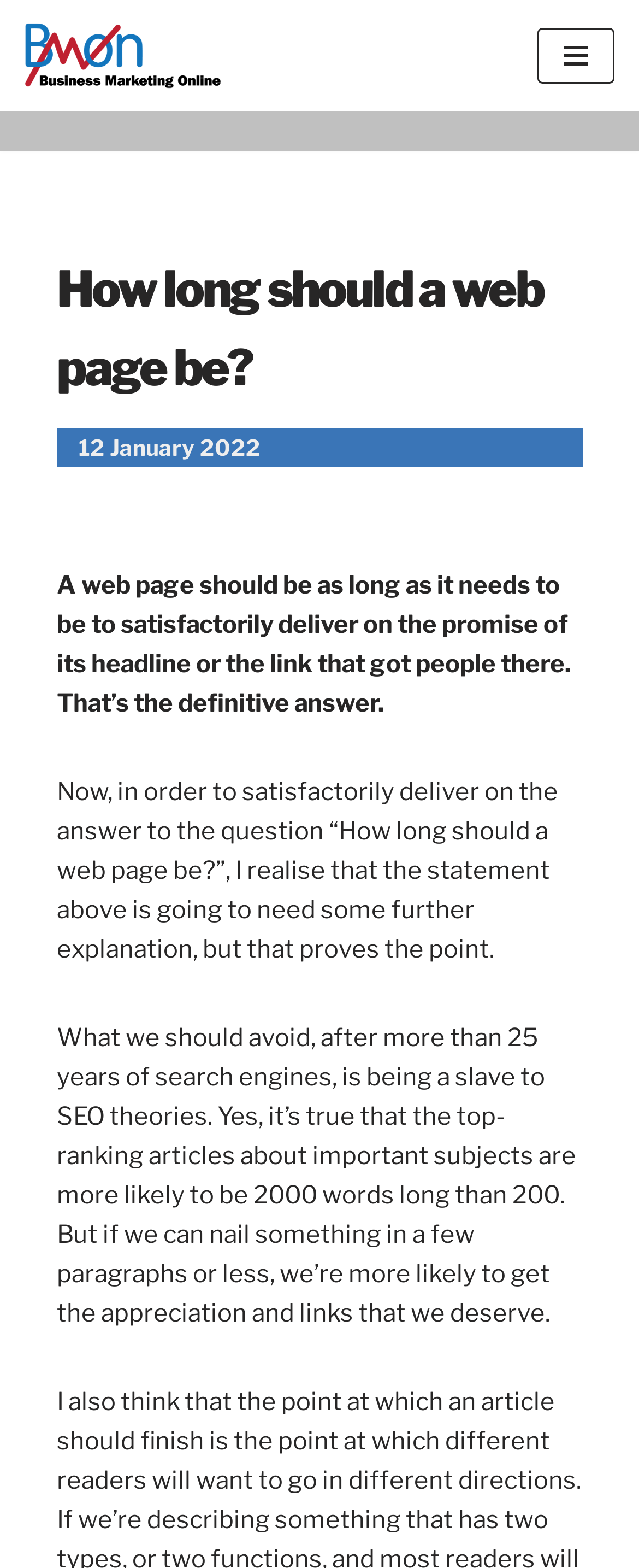What is the date of the article?
Provide a one-word or short-phrase answer based on the image.

12 January 2022